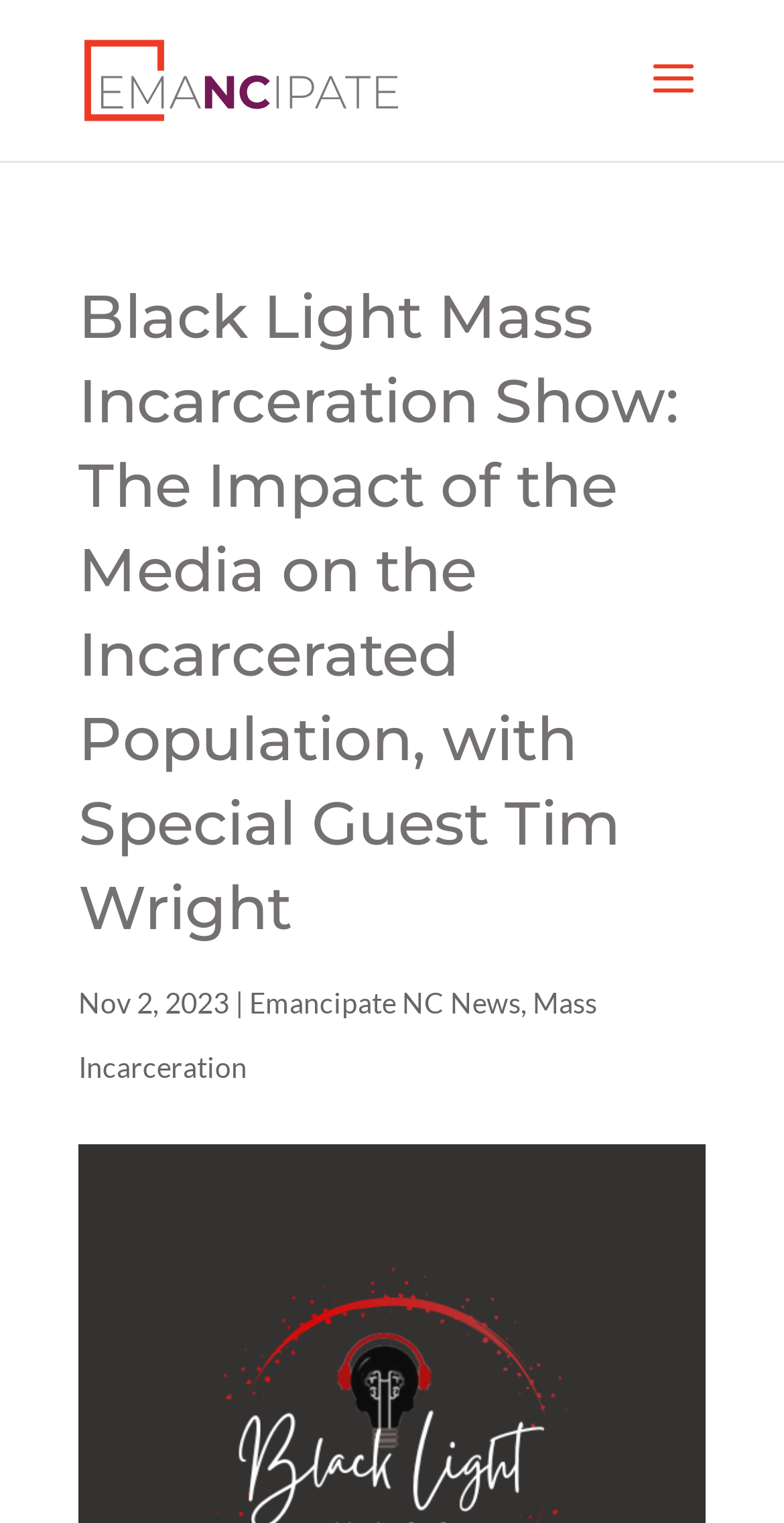Answer the question using only one word or a concise phrase: What is the date of the podcast?

Nov 2, 2023